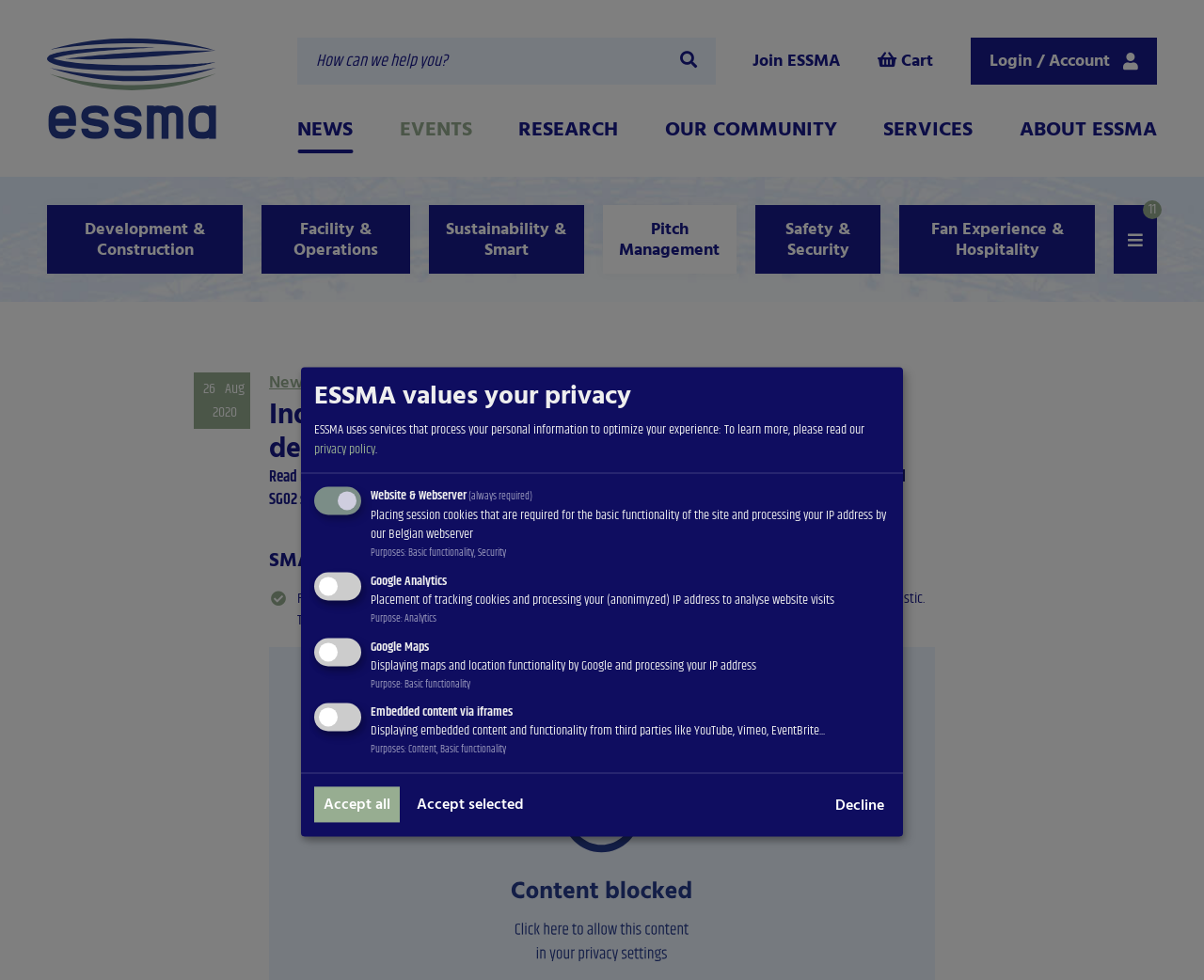From the image, can you give a detailed response to the question below:
What is the name of the organization that values privacy?

The question is asking about the name of the organization that values privacy, which can be found in the heading 'ESSMA values your privacy'.